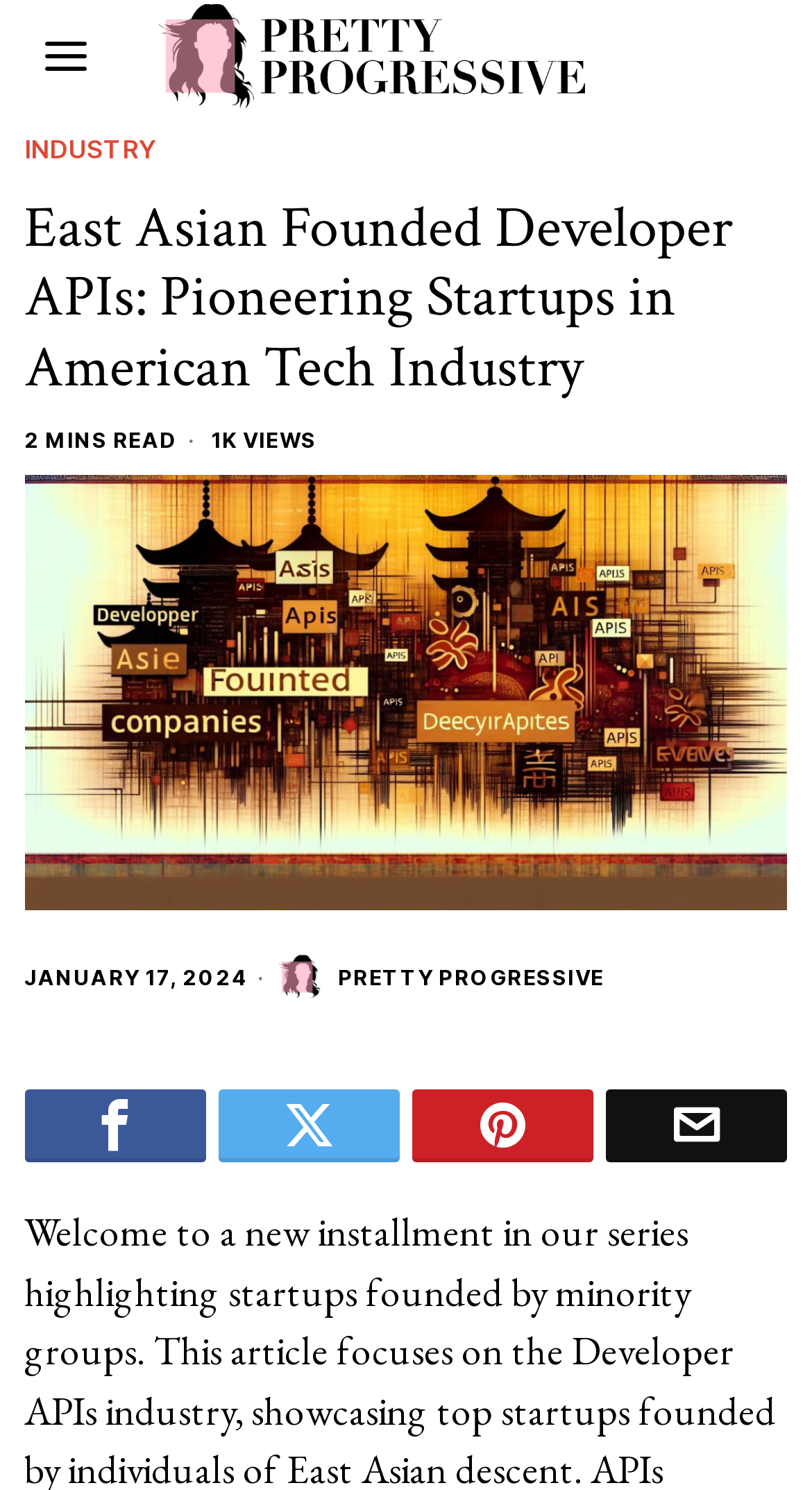What social media platforms are available for sharing the article?
Please answer the question with as much detail and depth as you can.

I found the social media platforms by looking at the tooltip elements located at the bottom of the webpage, which indicate the available options for sharing the article. The options are Facebook, X, Pinterest, and Email.